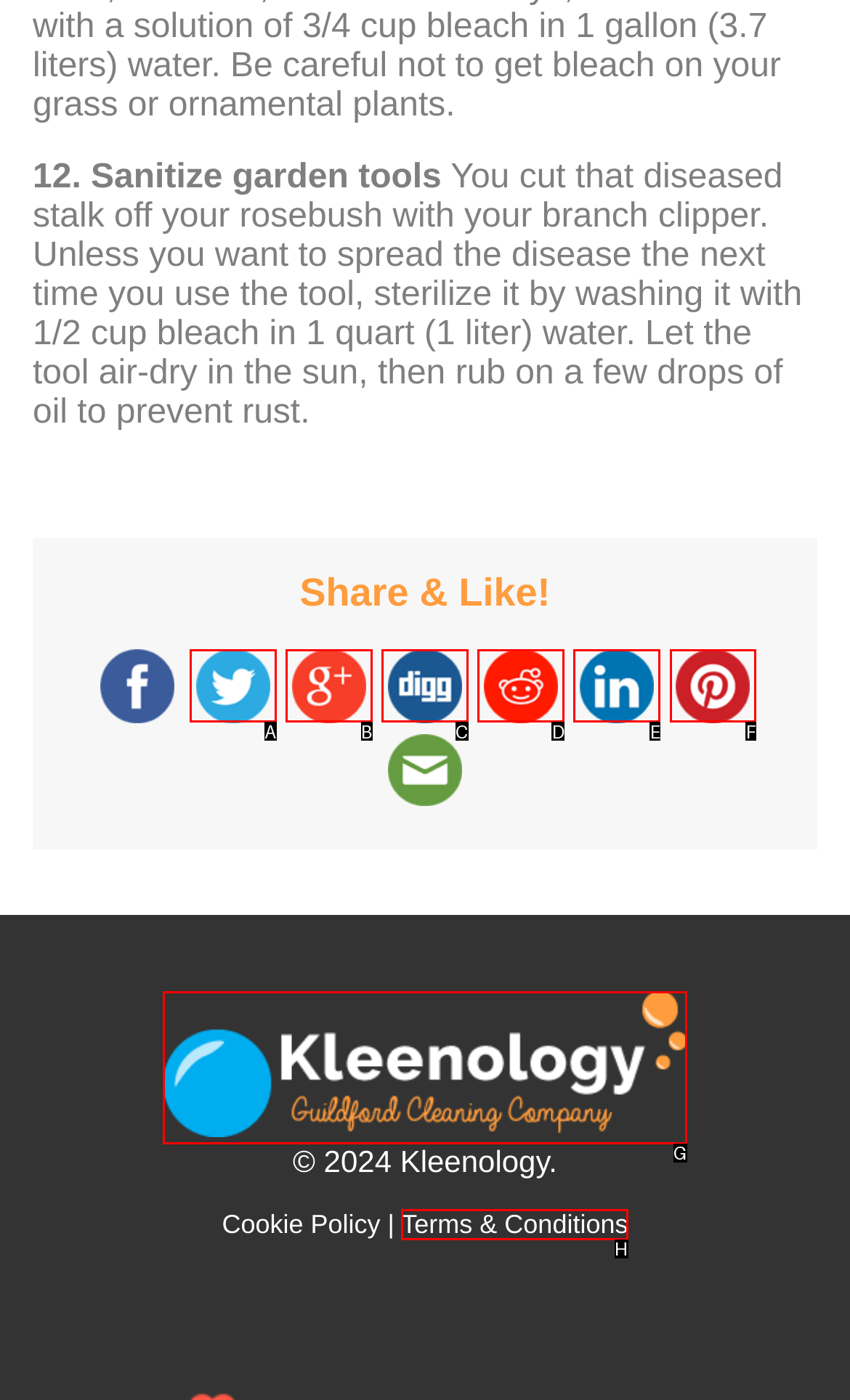Identify the correct UI element to click for this instruction: Visit Kleenology
Respond with the appropriate option's letter from the provided choices directly.

G